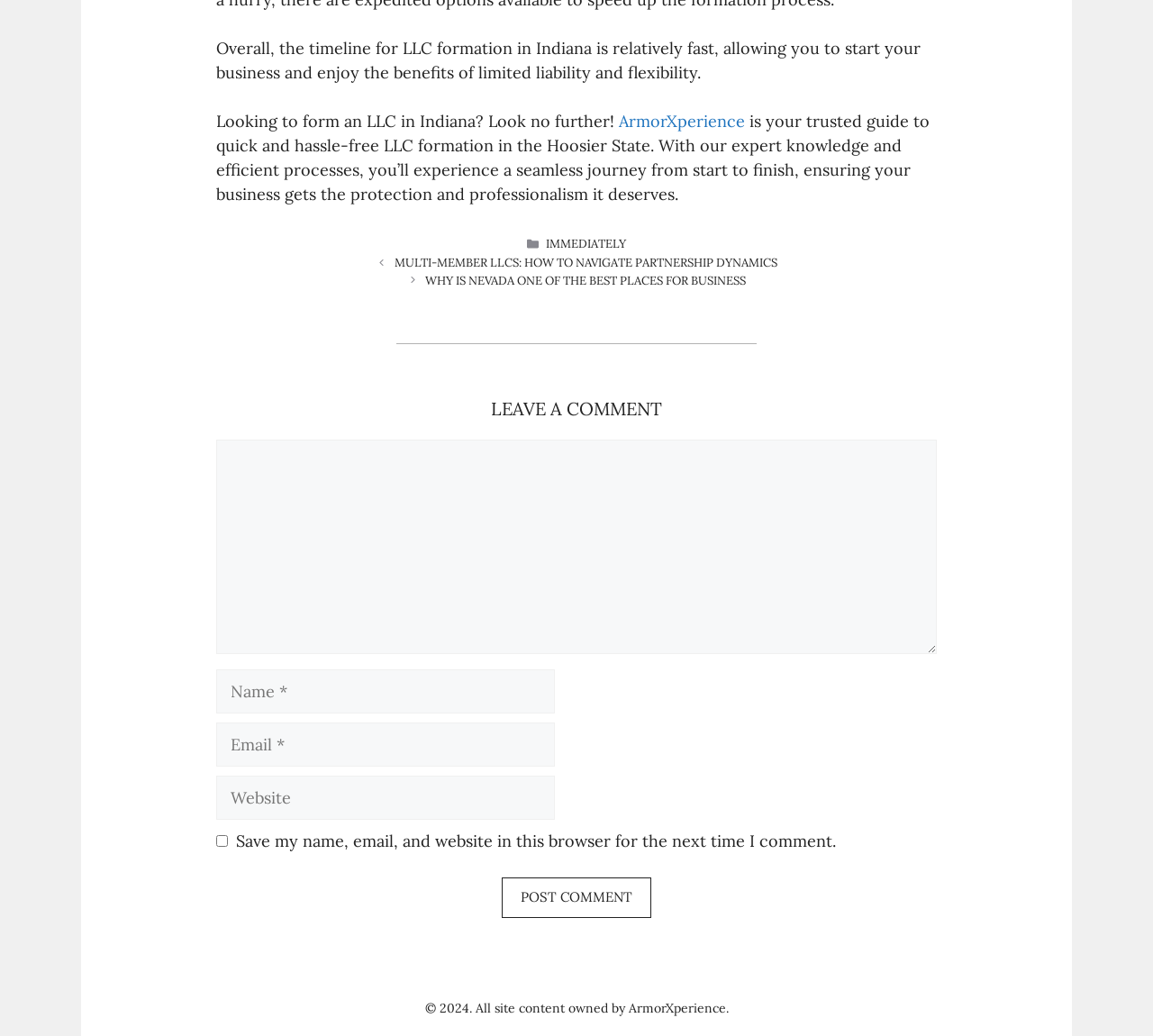What is the name of the company guiding LLC formation?
With the help of the image, please provide a detailed response to the question.

The company mentioned on the webpage as a trusted guide for quick and hassle-free LLC formation in Indiana is ArmorXperience.